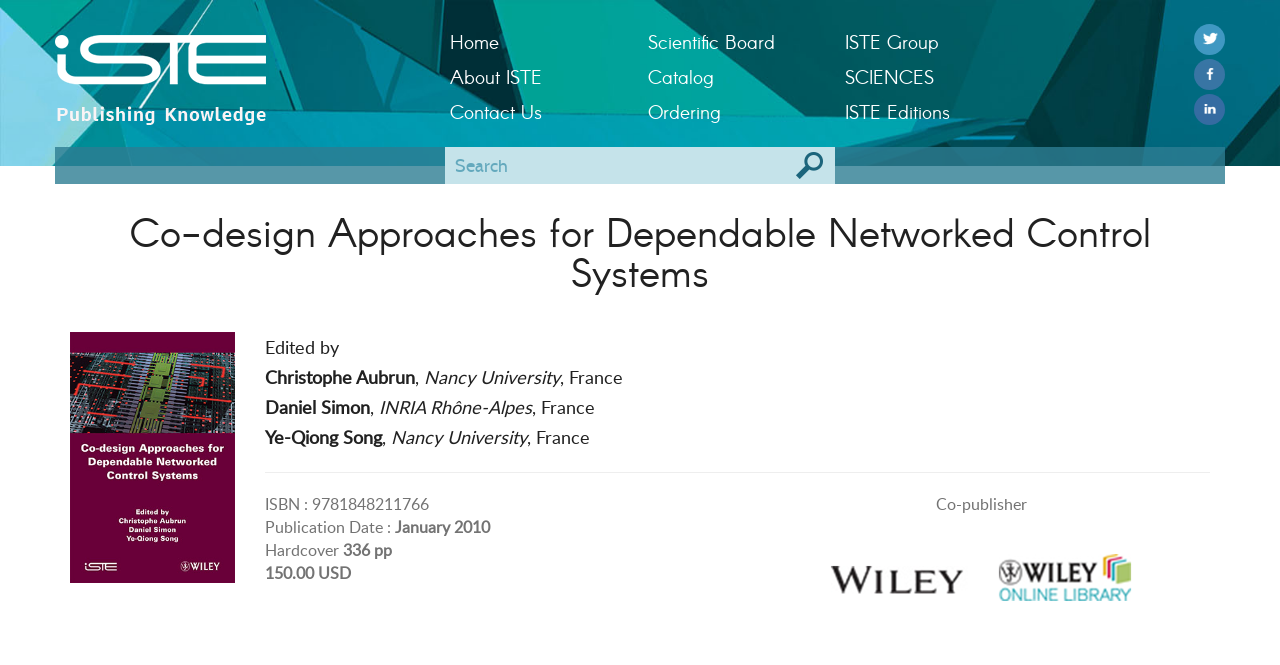Find and provide the bounding box coordinates for the UI element described with: "parent_node: Co-publisher title="Wiley"".

[0.635, 0.776, 0.767, 0.943]